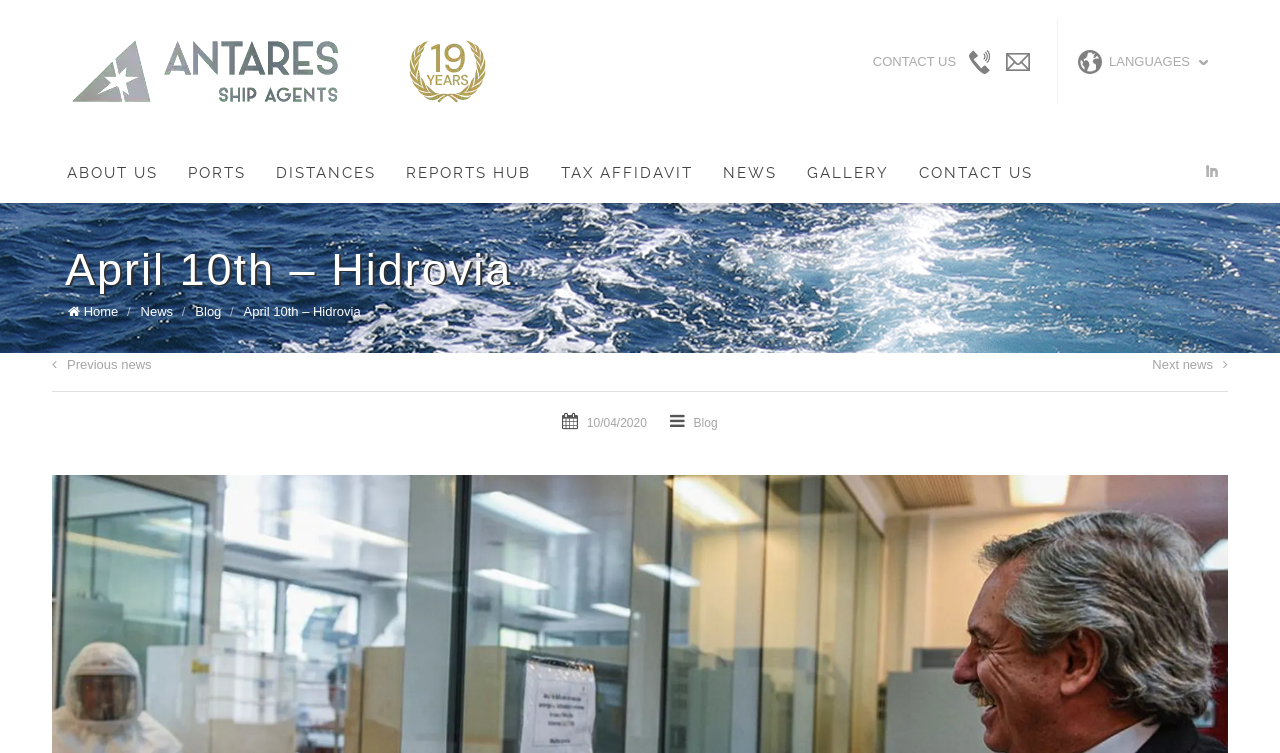What is the name of the company?
Based on the screenshot, respond with a single word or phrase.

Antares Ship Agents